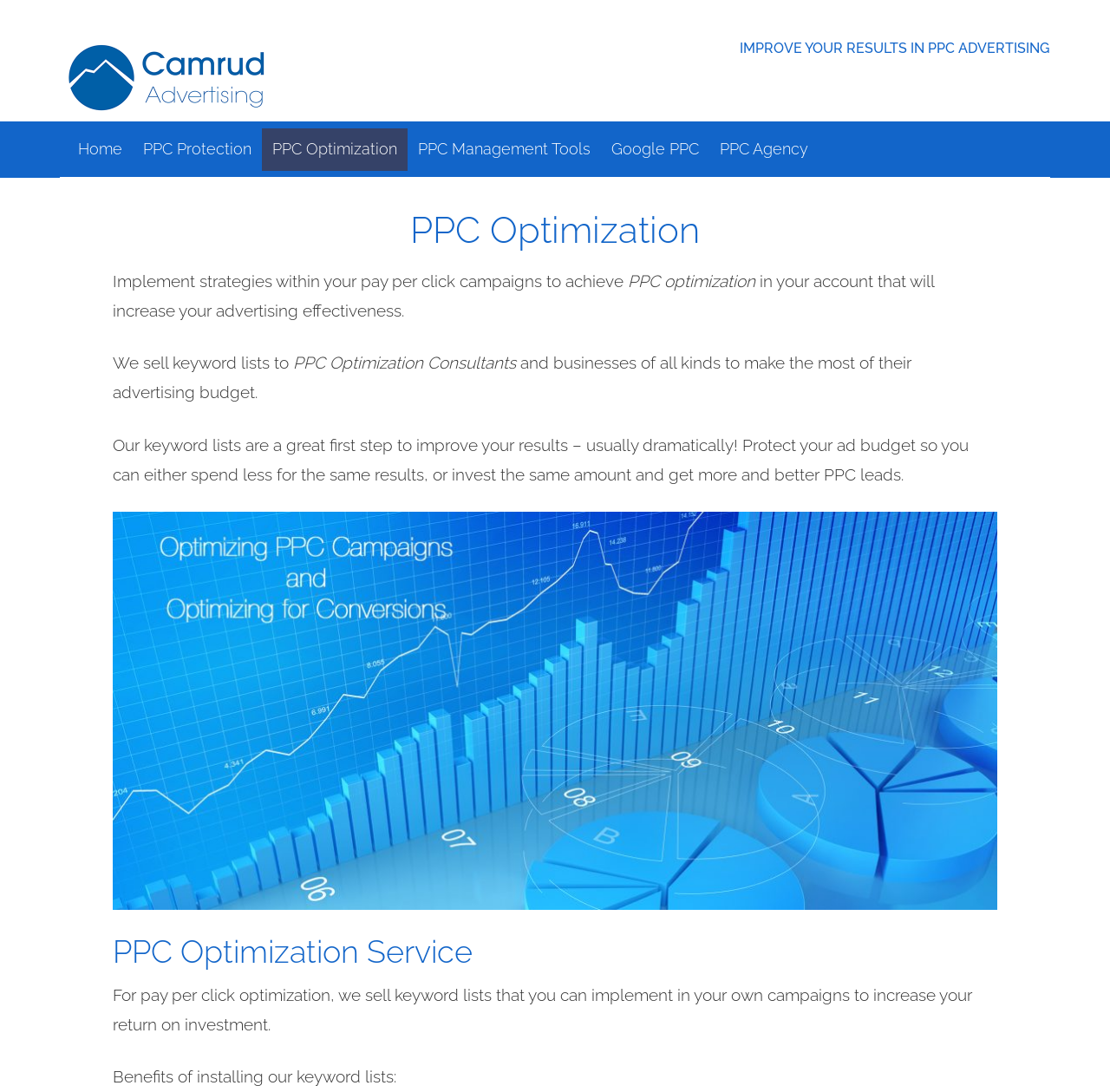Give a detailed overview of the webpage's appearance and contents.

The webpage is about PPC optimization services offered by Camrud Advertising. At the top left, there is a link to the company's homepage, "Camrud Advertising". Below it, there is a main navigation menu with links to various pages, including "Home", "PPC Protection", "PPC Optimization", "PPC Management Tools", "Google PPC", and "PPC Agency".

The main content of the page is divided into sections. The first section has a heading "IMPROVE YOUR RESULTS IN PPC ADVERTISING" and is located at the top center of the page. Below it, there is a section with a heading "PPC Optimization" and a brief description of the service, which is located at the top right of the page.

The main content section is located at the center of the page and is divided into several paragraphs. The first paragraph explains the benefits of PPC optimization, followed by a section that describes the company's keyword lists and how they can improve advertising effectiveness. There is also an image of a PPC optimization company located below the paragraphs.

Further down, there is a section with a heading "PPC Optimization Service" and a brief description of the service, which is located at the bottom center of the page. The final section lists the benefits of installing the company's keyword lists, located at the bottom left of the page.